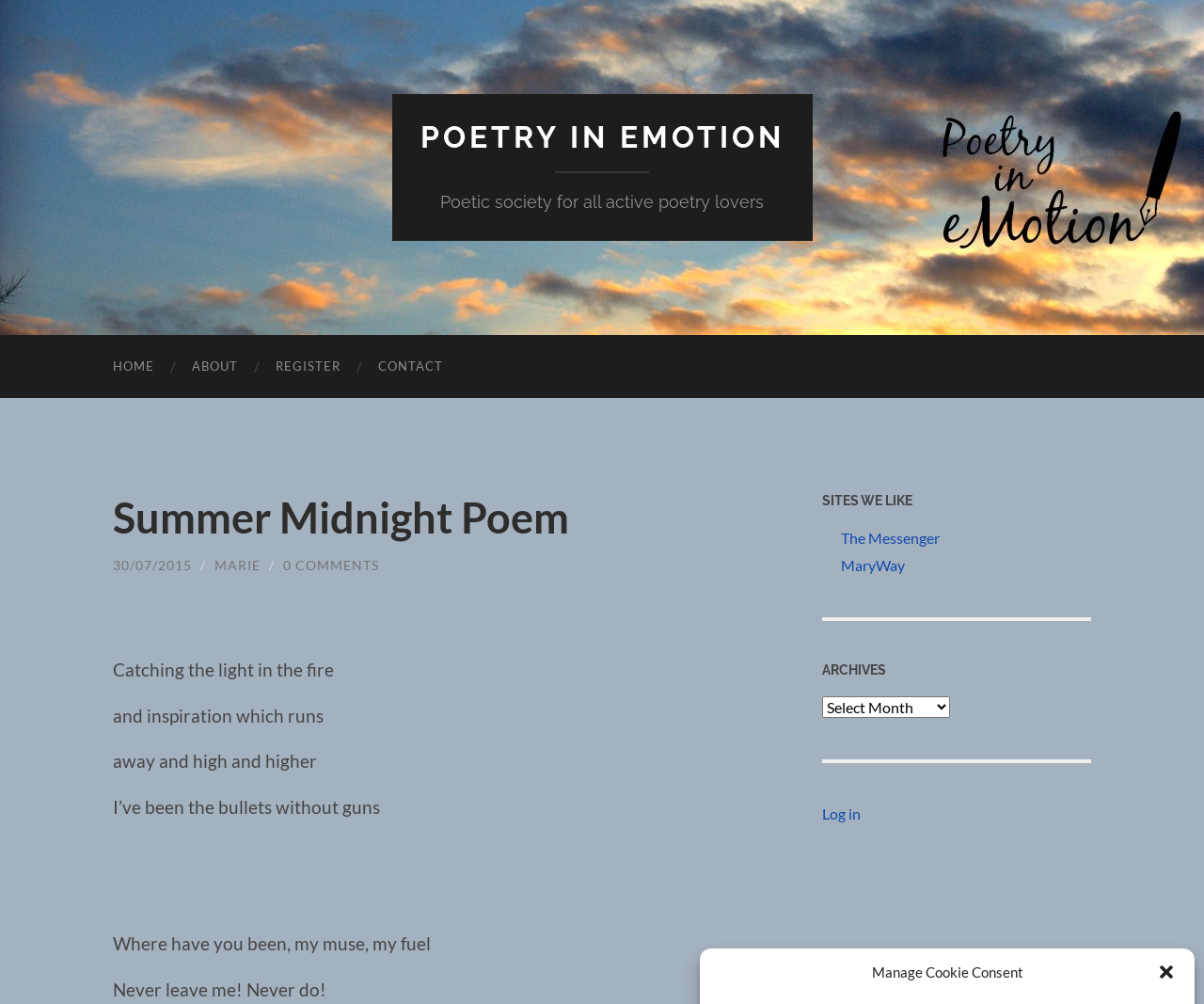What is the name of the poem?
Using the screenshot, give a one-word or short phrase answer.

Summer Midnight Poem